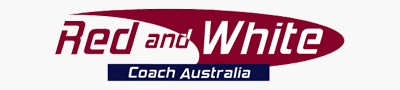Construct a detailed narrative about the image.

The image features the logo of "Red and White Coach Australia," showcasing the company's branding. The logo consists of bold red and white lettering that prominently displays the name "Red and White" in a dynamic style, emphasizing movement with a sweeping graphic element above the text. Below this, the phrase "Coach Australia" appears in a contrasting blue box, indicating the company's focus on coach travel services within Australia. This logo represents the company's commitment to providing well-maintained and insured vehicles for various charter services, catering to both luxury and standard travel requirements.